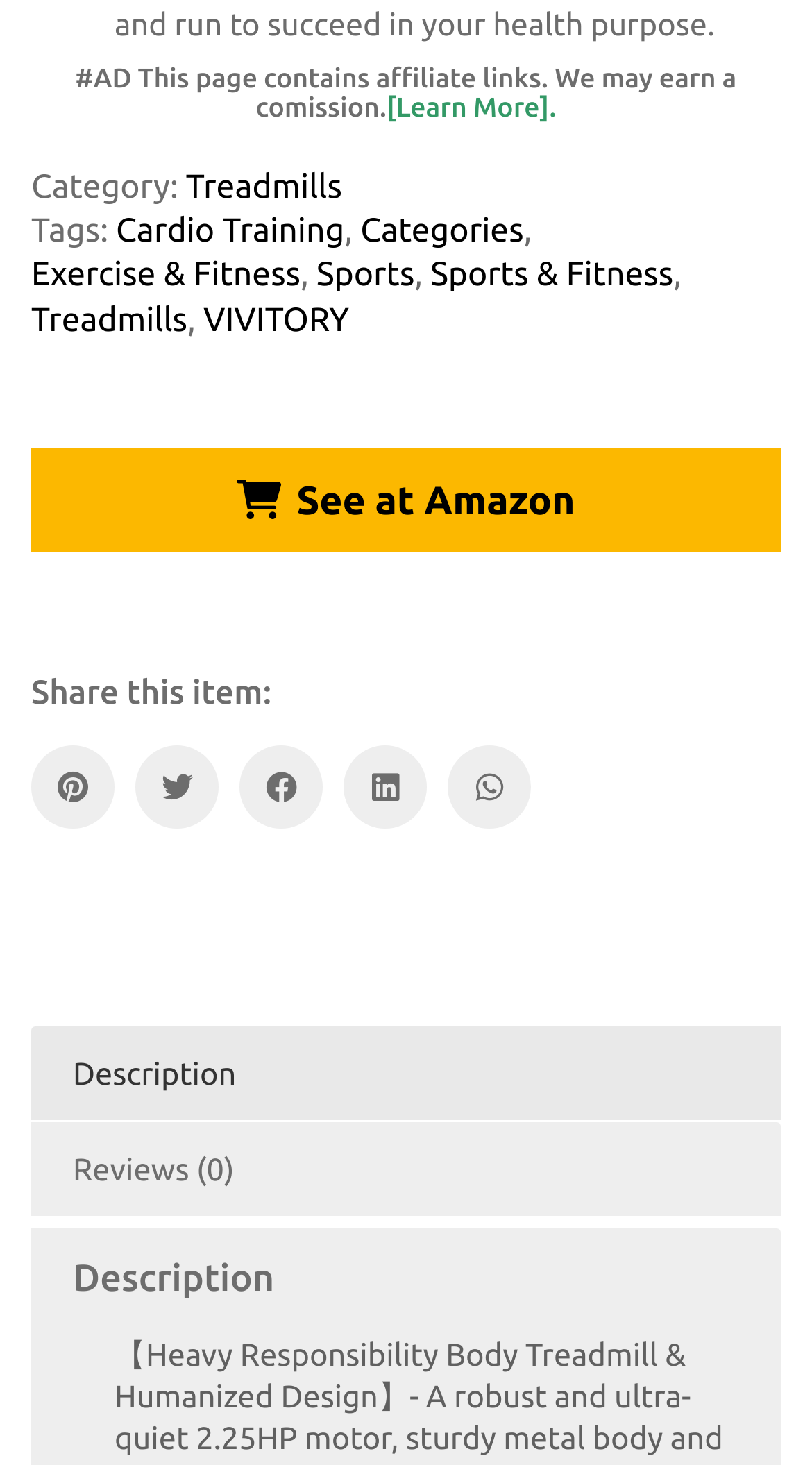What are the tags associated with this product?
Make sure to answer the question with a detailed and comprehensive explanation.

I found a section with links to various tags, including Cardio Training, Categories, Exercise & Fitness, Sports, and Sports & Fitness, which suggests that these tags are associated with this product.